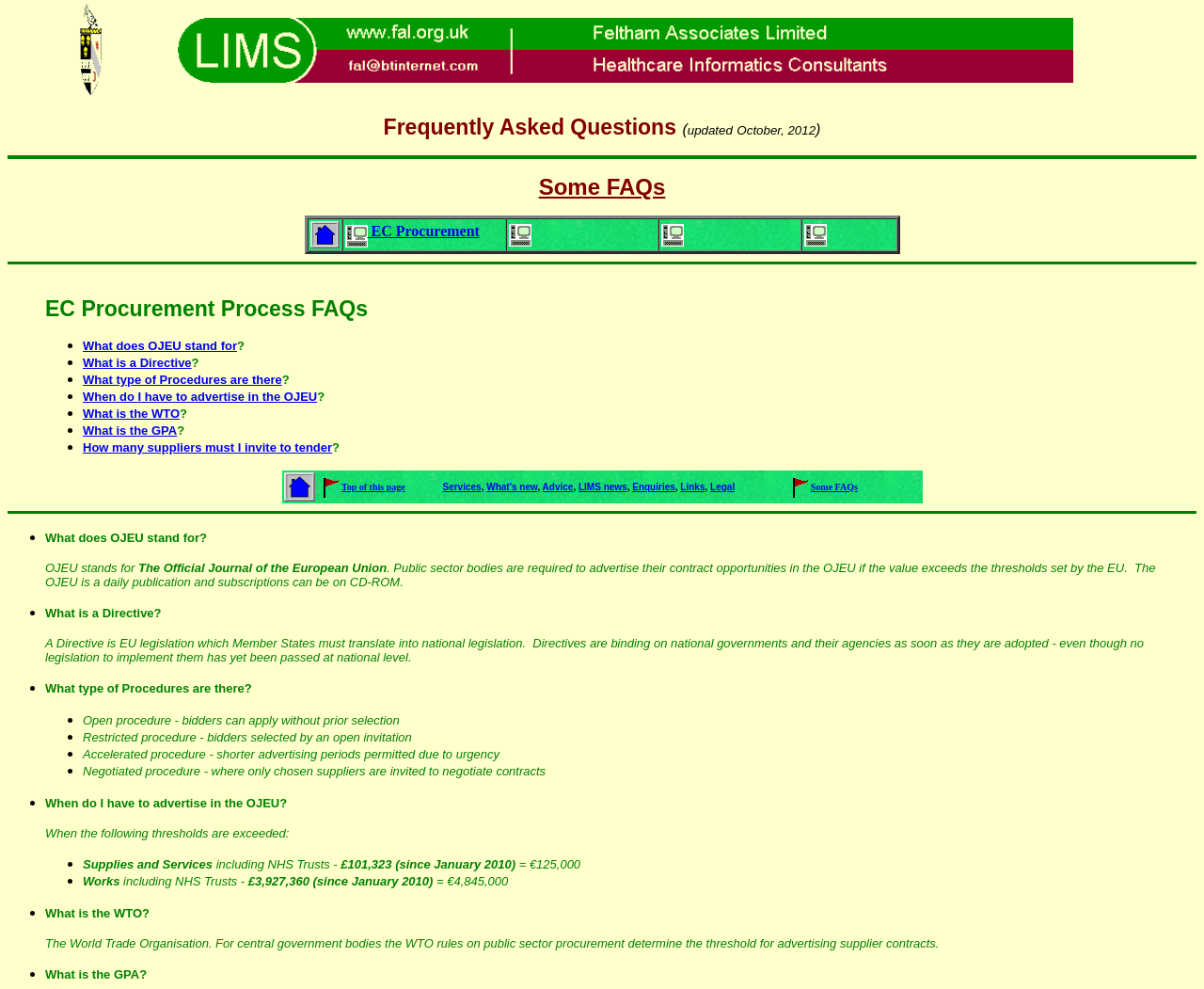What is the last updated date of the FAQs?
Using the image as a reference, answer the question with a short word or phrase.

October, 2012